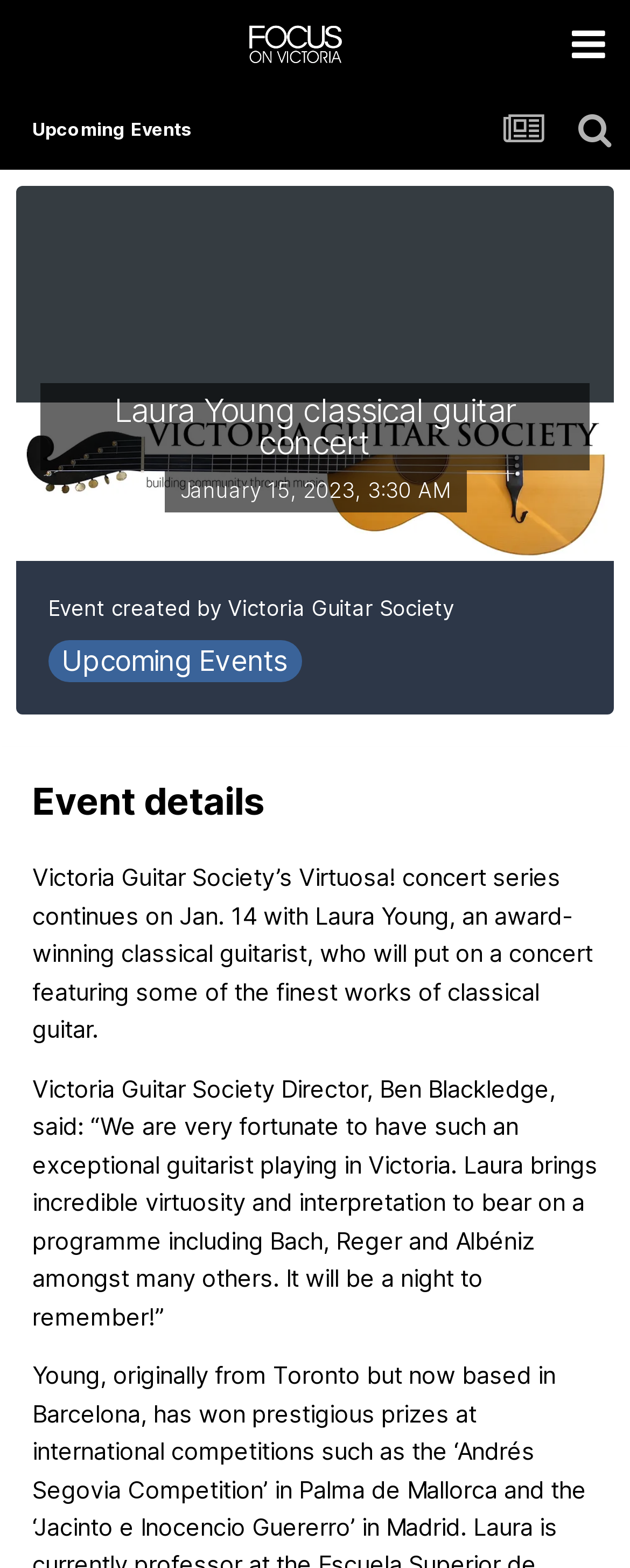What is the principal heading displayed on the webpage?

Laura Young classical guitar concert